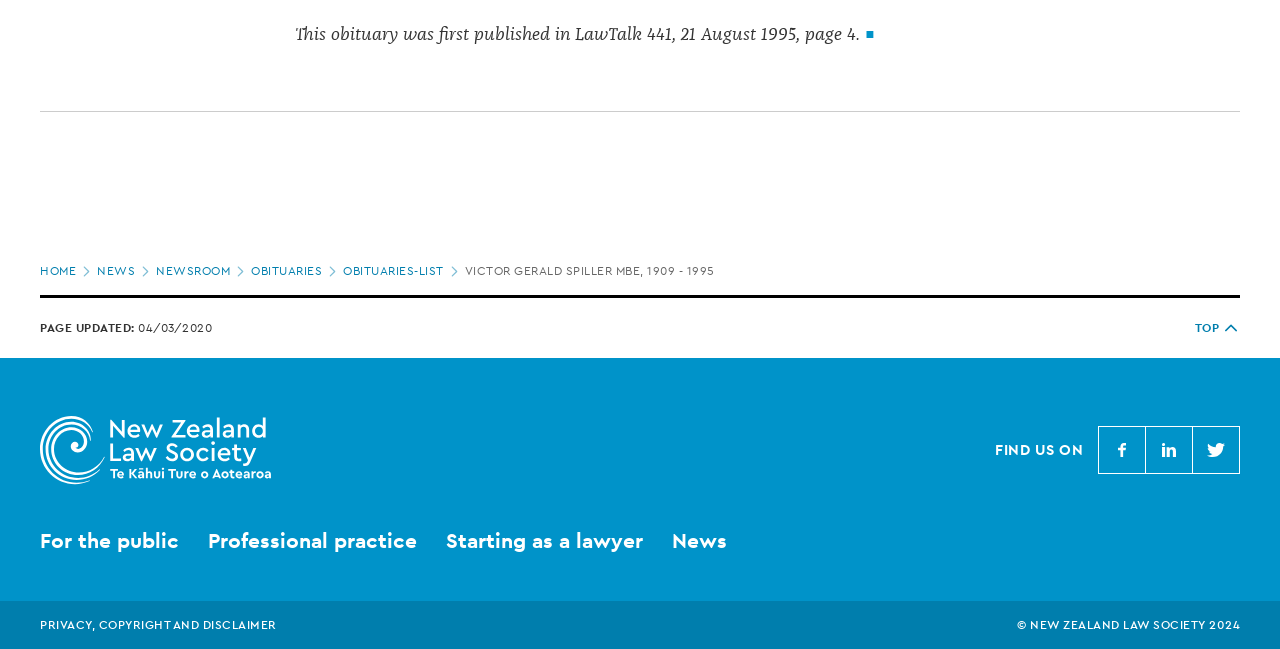Please specify the coordinates of the bounding box for the element that should be clicked to carry out this instruction: "scroll to top". The coordinates must be four float numbers between 0 and 1, formatted as [left, top, right, bottom].

[0.933, 0.492, 0.969, 0.519]